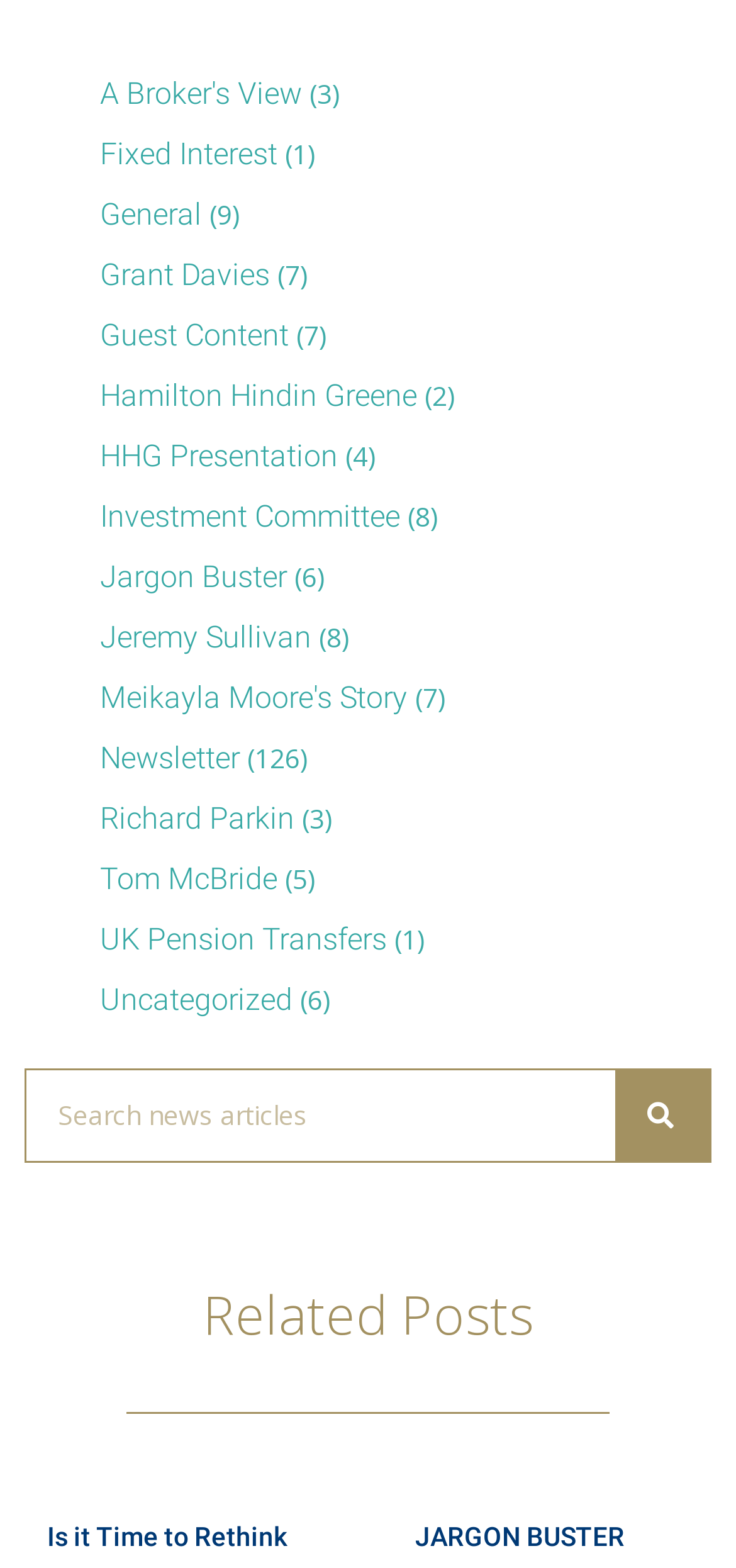Find the bounding box coordinates for the area you need to click to carry out the instruction: "Search for something". The coordinates should be four float numbers between 0 and 1, indicated as [left, top, right, bottom].

[0.033, 0.681, 0.967, 0.742]